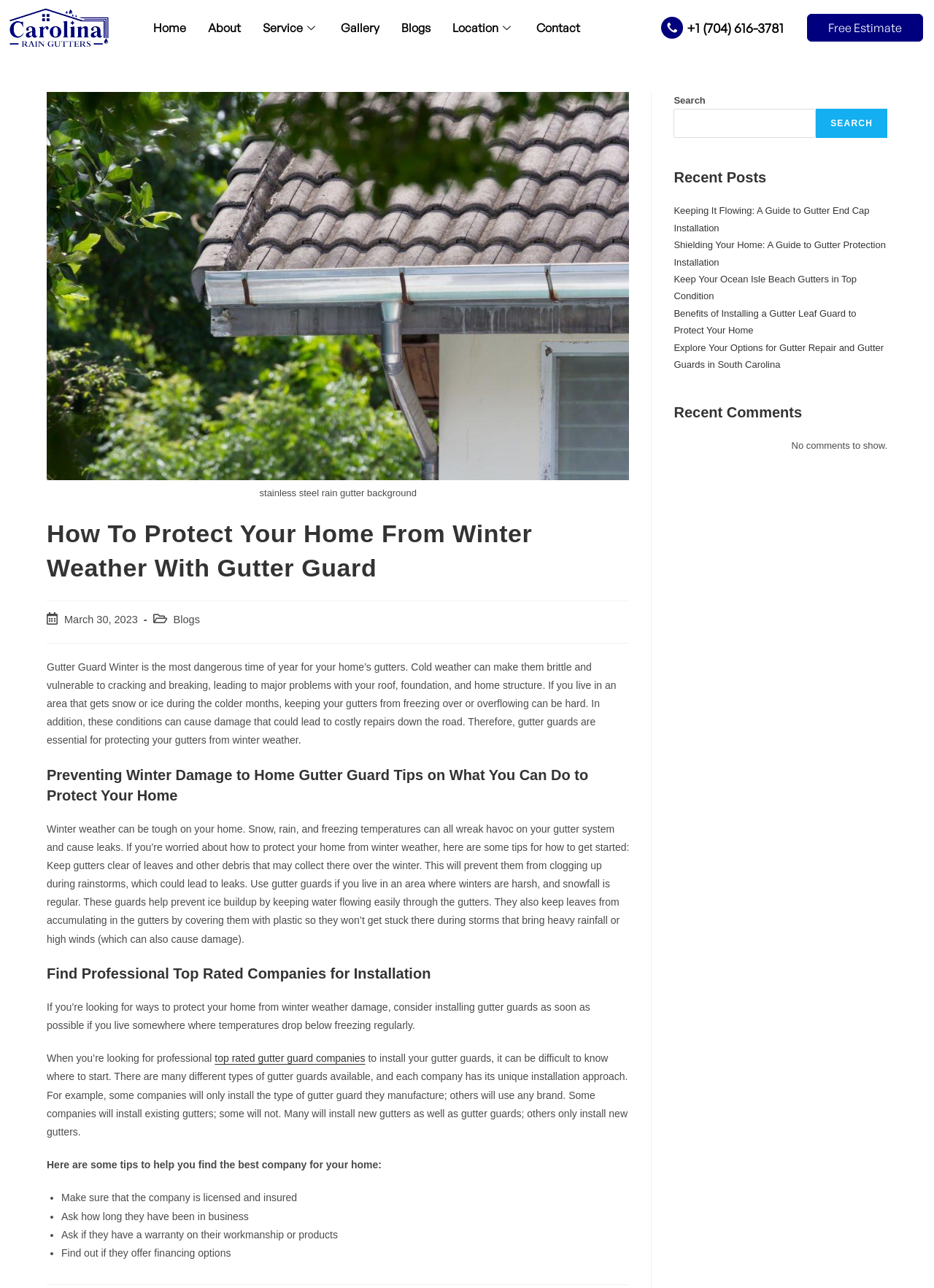Convey a detailed summary of the webpage, mentioning all key elements.

The webpage is about protecting homes from winter weather with gutter guards. At the top, there is a logo and a navigation menu with links to "Home", "About", "Service", "Gallery", "Blogs", "Location", and "Contact". On the right side, there is a phone number and a "Free Estimate" button.

The main content area has a heading "How To Protect Your Home From Winter Weather With Gutter Guard" and a background image of stainless steel rain gutters. Below the heading, there is a paragraph of text explaining the importance of protecting gutters from winter weather damage. The text describes how cold weather can make gutters brittle and vulnerable to cracking and breaking, leading to major problems with the roof, foundation, and home structure.

The webpage then provides tips on how to protect homes from winter weather damage, including keeping gutters clear of leaves and debris, using gutter guards, and finding professional top-rated companies for installation. There are several headings and subheadings throughout the content, including "Preventing Winter Damage to Home Gutter Guard Tips on What You Can Do to Protect Your Home" and "Find Professional Top Rated Companies for Installation".

In the right sidebar, there is a search box and a section titled "Recent Posts" with links to several blog articles related to gutter guards and gutter protection. Below that, there is a section titled "Recent Comments" with a message indicating that there are no comments to show.

Overall, the webpage is focused on providing information and tips on how to protect homes from winter weather damage using gutter guards, and it appears to be a resource for homeowners looking to learn more about gutter guard installation and maintenance.